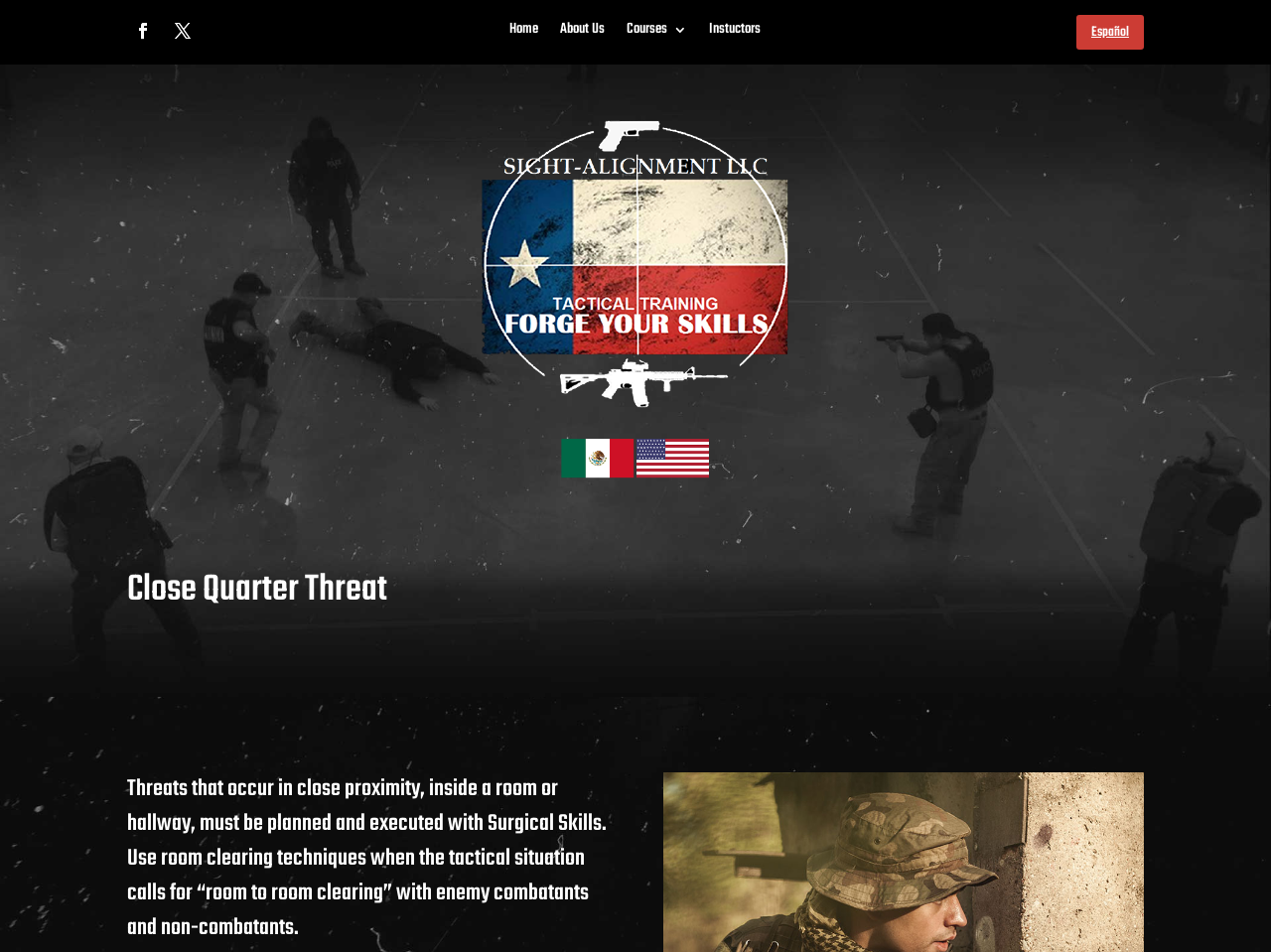Determine the bounding box for the described UI element: "About Us".

[0.441, 0.024, 0.476, 0.047]